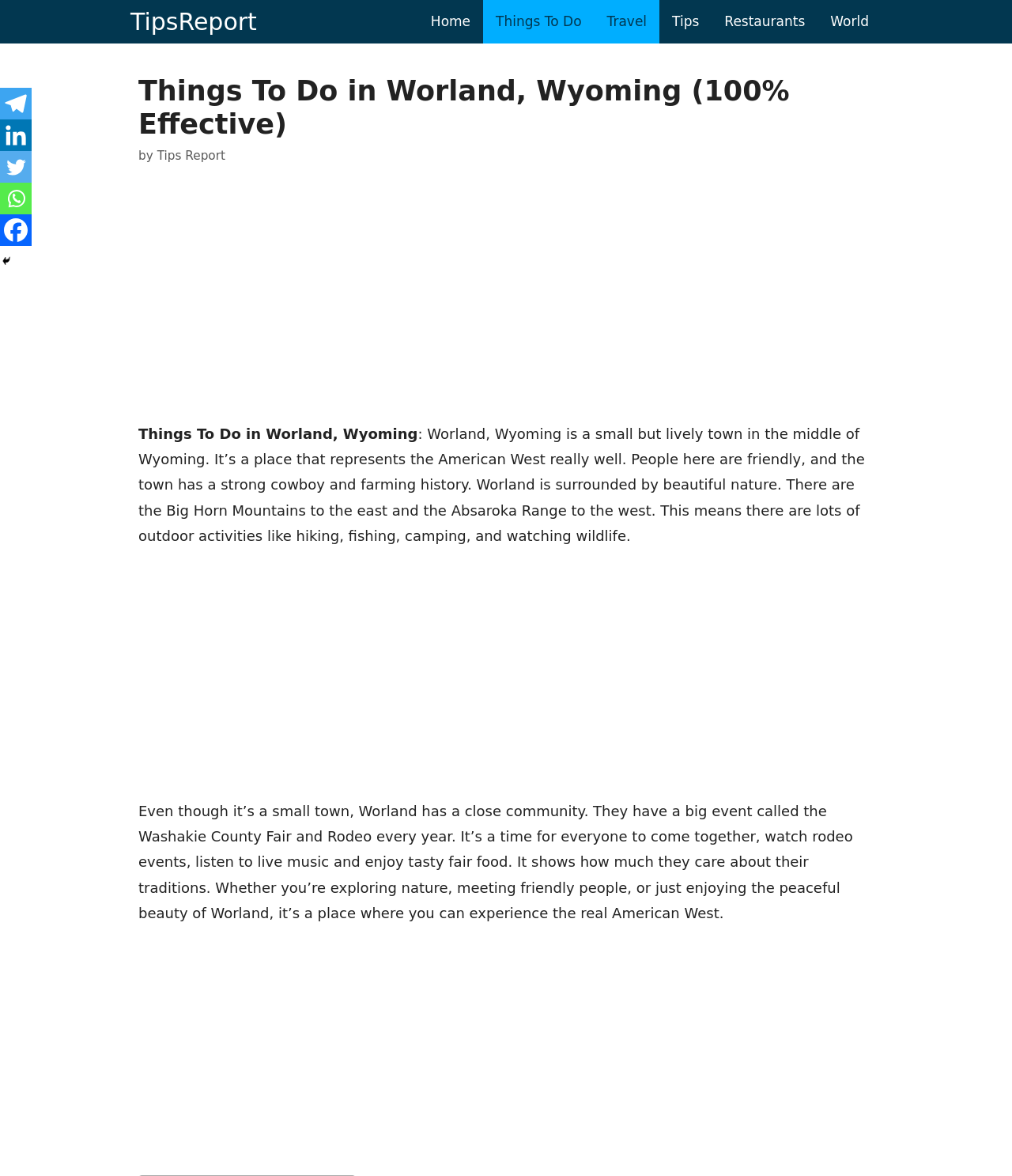What outdoor activities can be done in Worland?
Provide a short answer using one word or a brief phrase based on the image.

hiking, fishing, camping, and wildlife watching